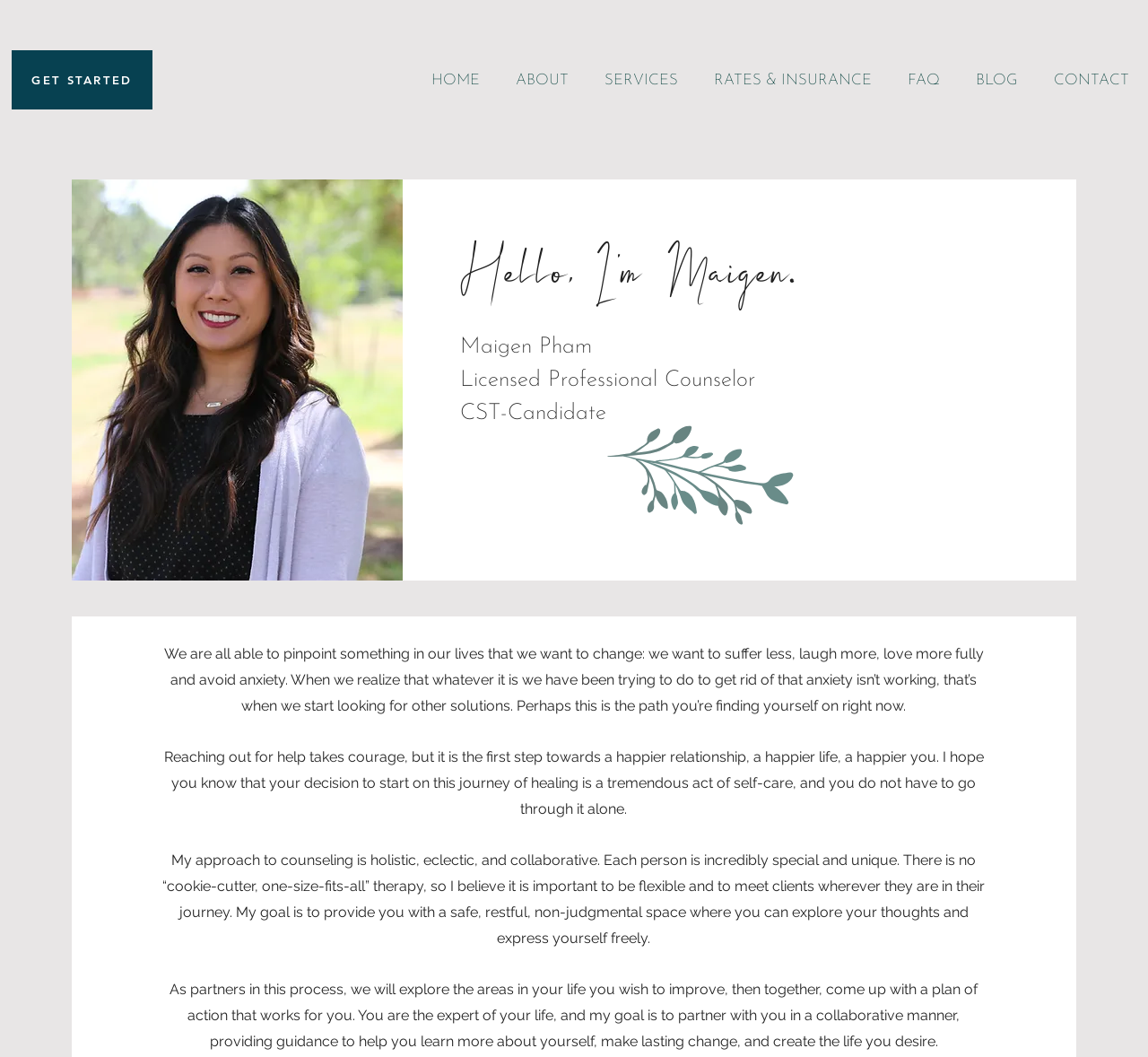Provide a single word or phrase to answer the given question: 
What is the profession of Maigen?

Licensed Professional Counselor